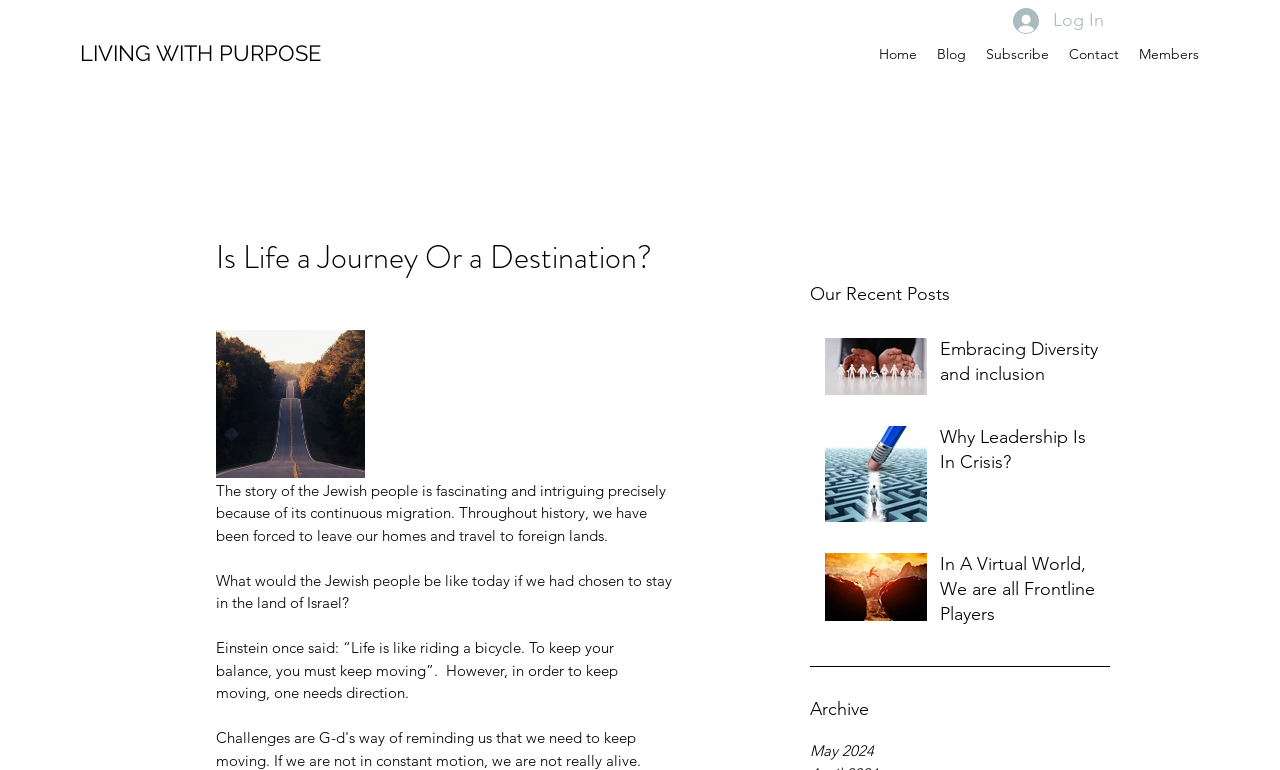Use a single word or phrase to answer the question: How many images are there in the post list?

3